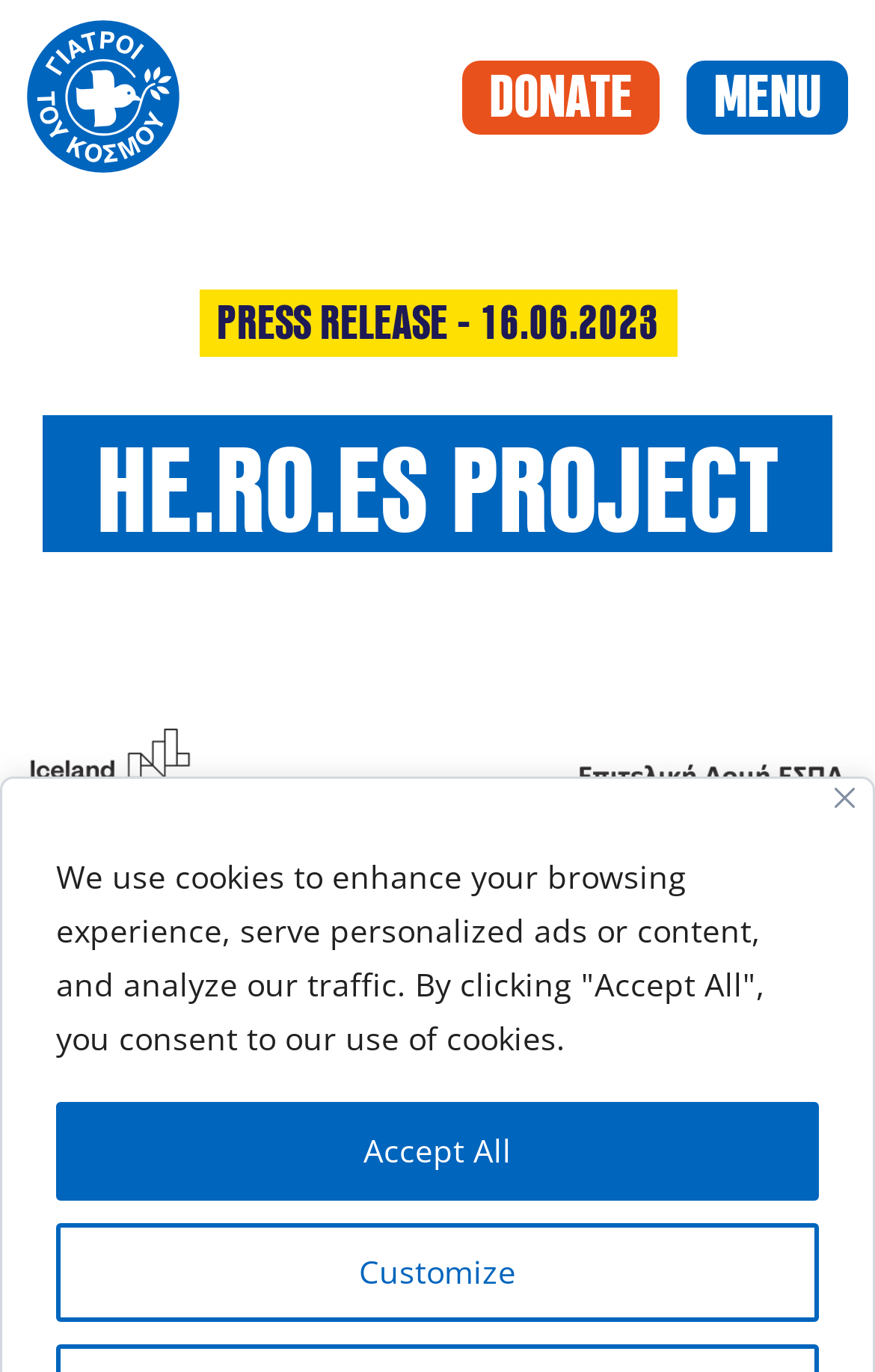Identify the bounding box coordinates of the HTML element based on this description: "Accept All".

[0.064, 0.803, 0.936, 0.875]